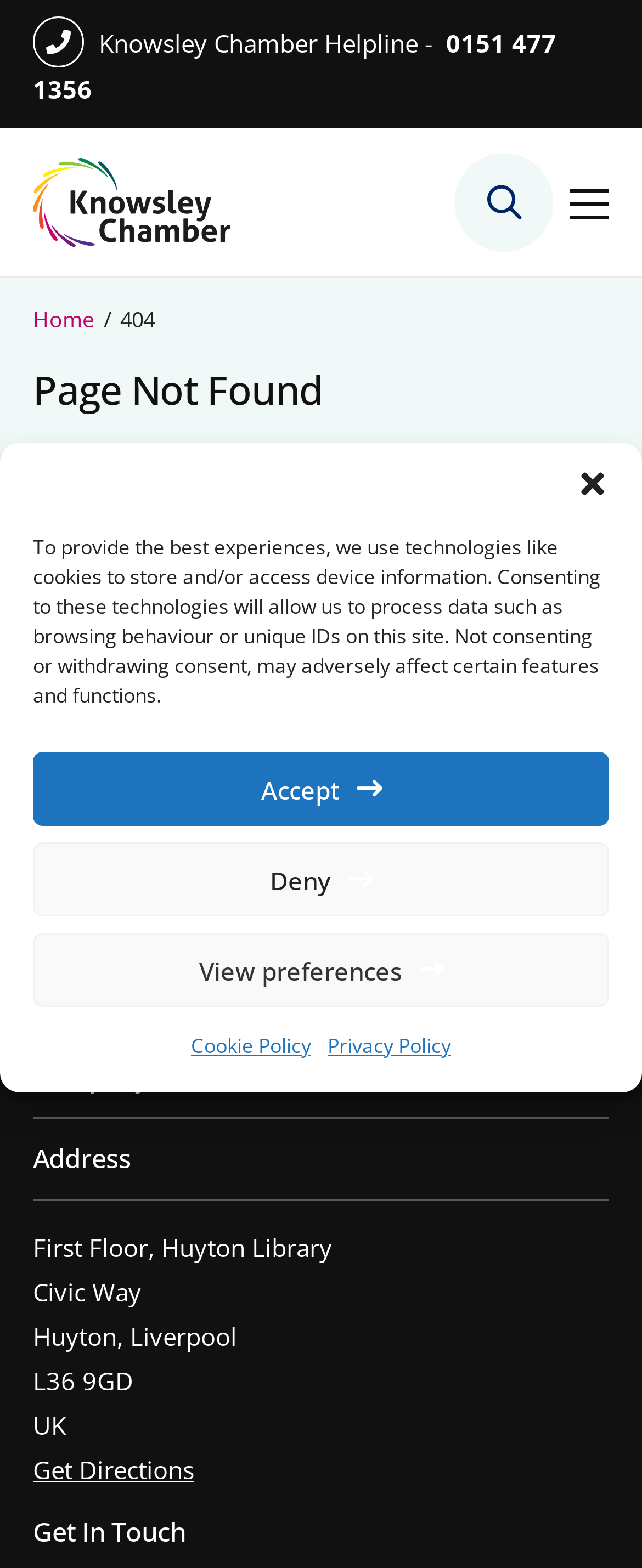Please determine the bounding box coordinates for the UI element described as: "0151 477 1356".

[0.051, 0.017, 0.867, 0.067]